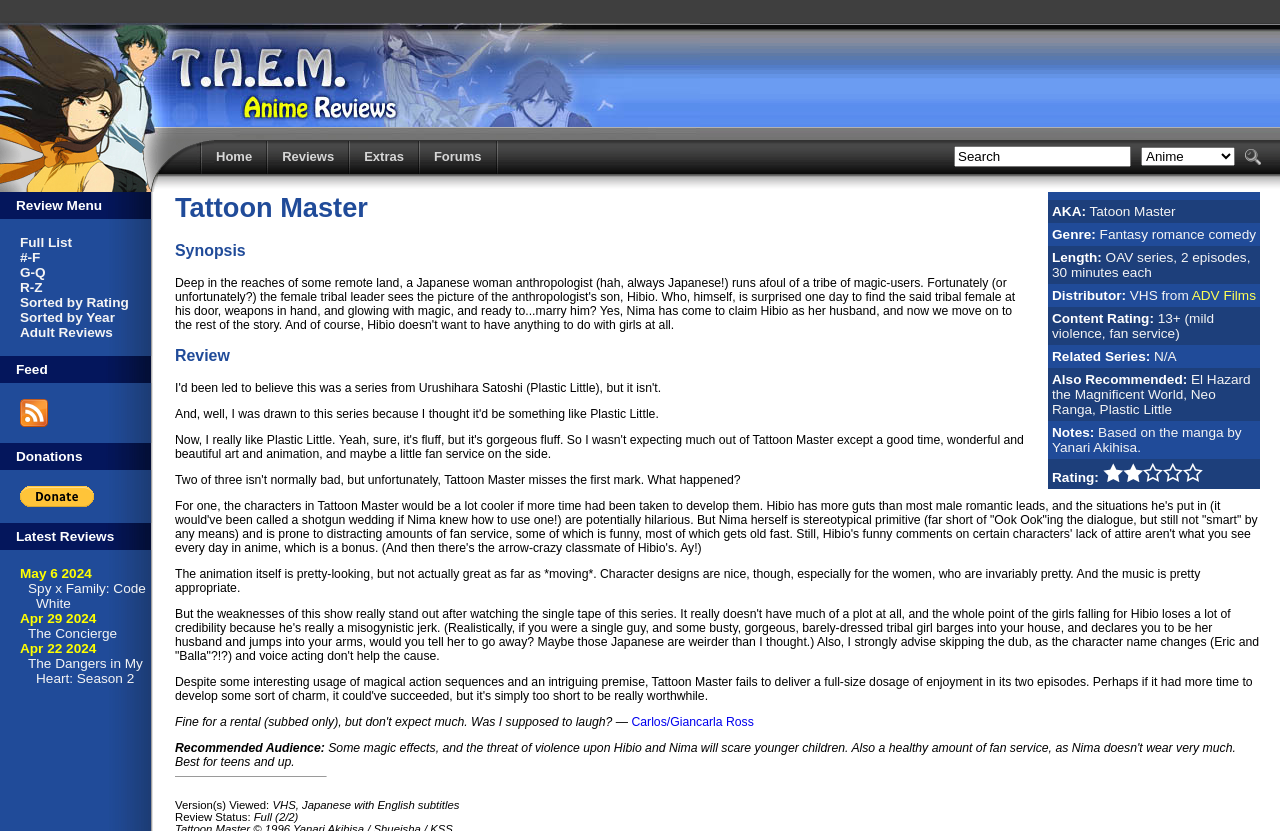Respond to the question below with a single word or phrase:
How many episodes are in the OAV series?

2